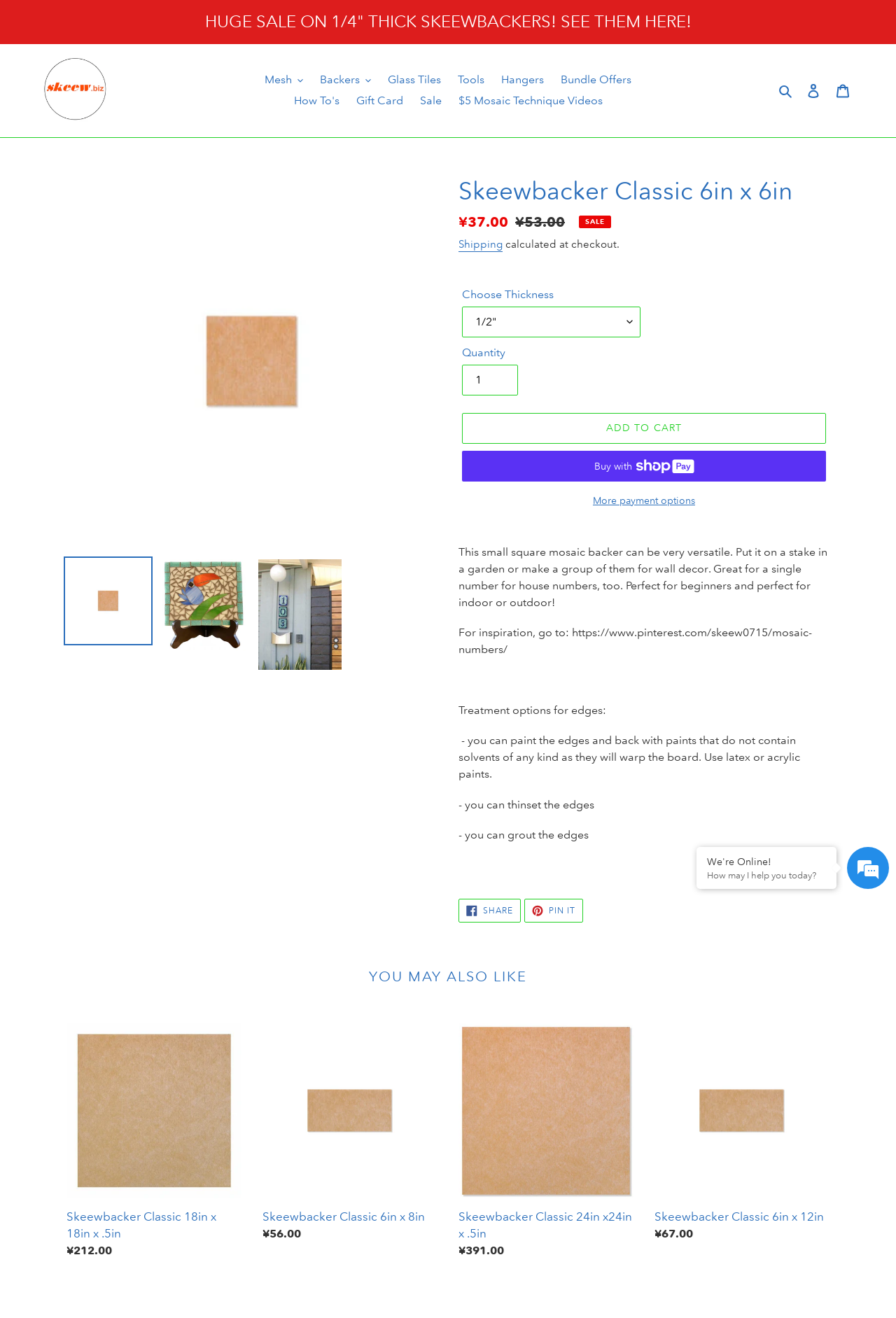Locate the bounding box of the UI element with the following description: "Log in".

[0.891, 0.057, 0.924, 0.08]